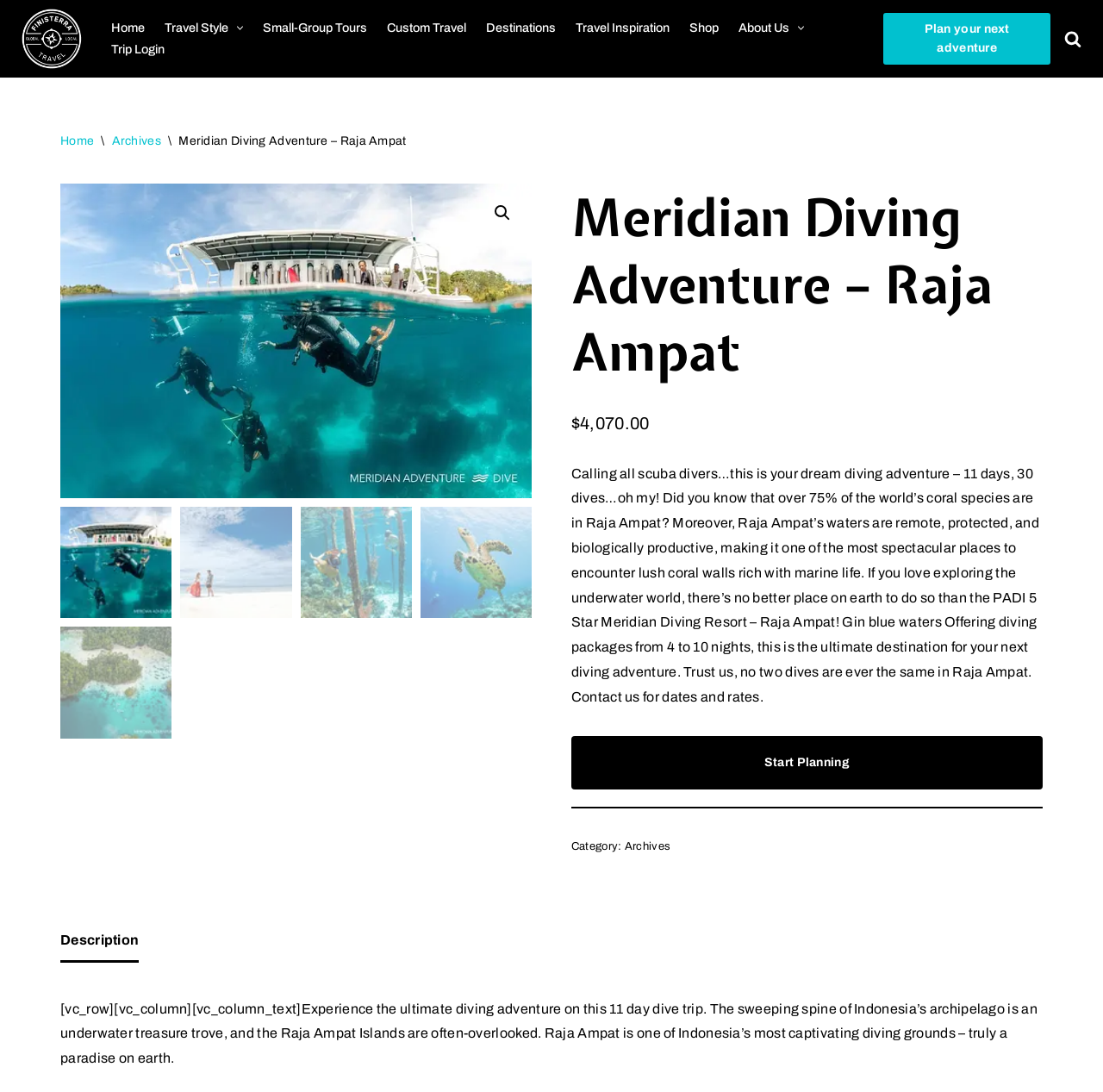What is the title or heading displayed on the webpage?

Meridian Diving Adventure – Raja Ampat